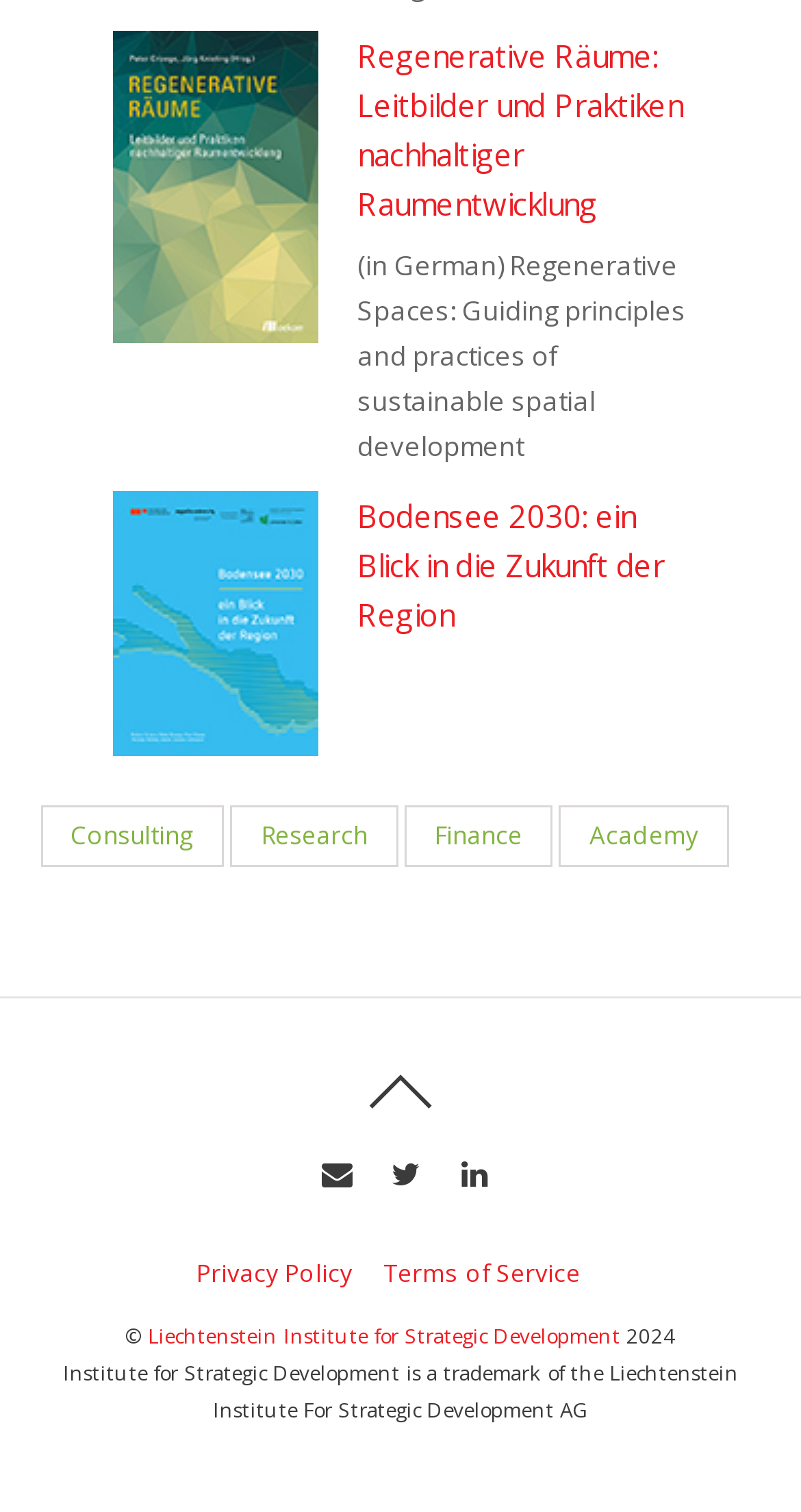Give the bounding box coordinates for this UI element: "Research". The coordinates should be four float numbers between 0 and 1, arranged as [left, top, right, bottom].

[0.29, 0.533, 0.494, 0.572]